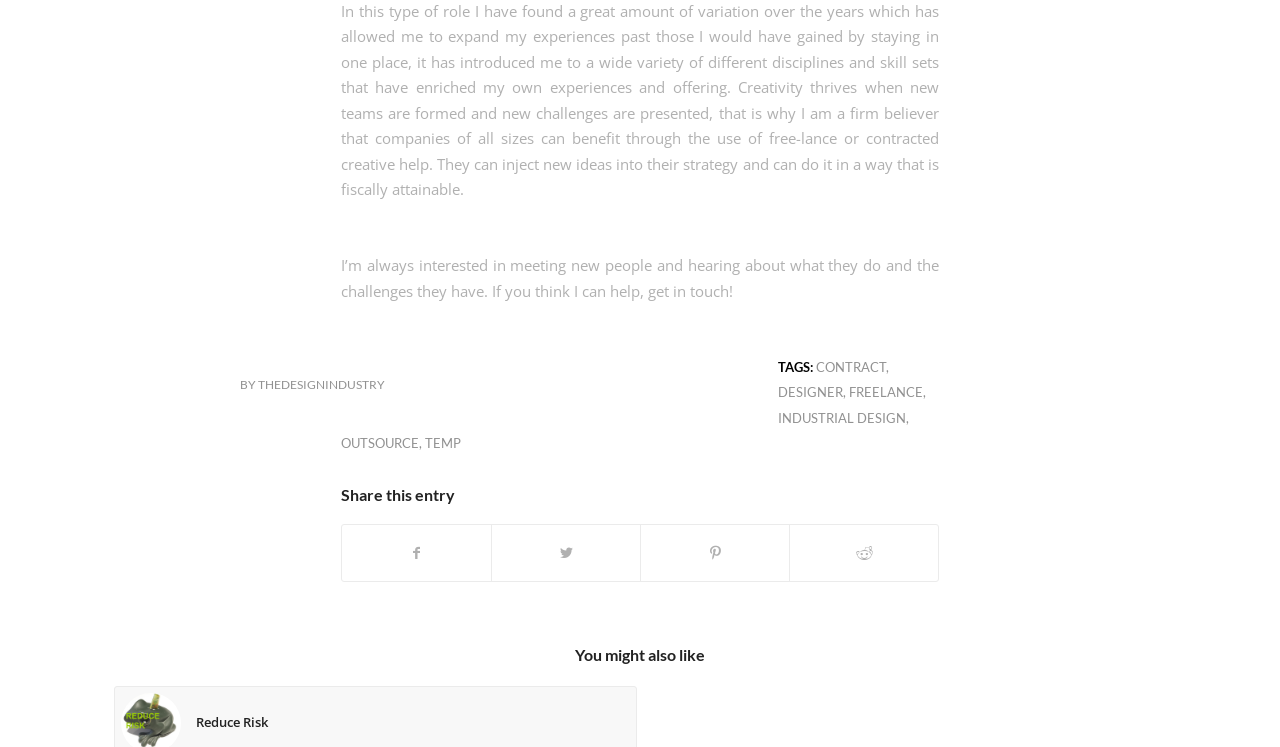What can be shared on social media?
Answer the question in a detailed and comprehensive manner.

The section 'Share this entry' with links to share on Facebook, Twitter, Pinterest, and Reddit suggests that the current entry or post can be shared on social media.